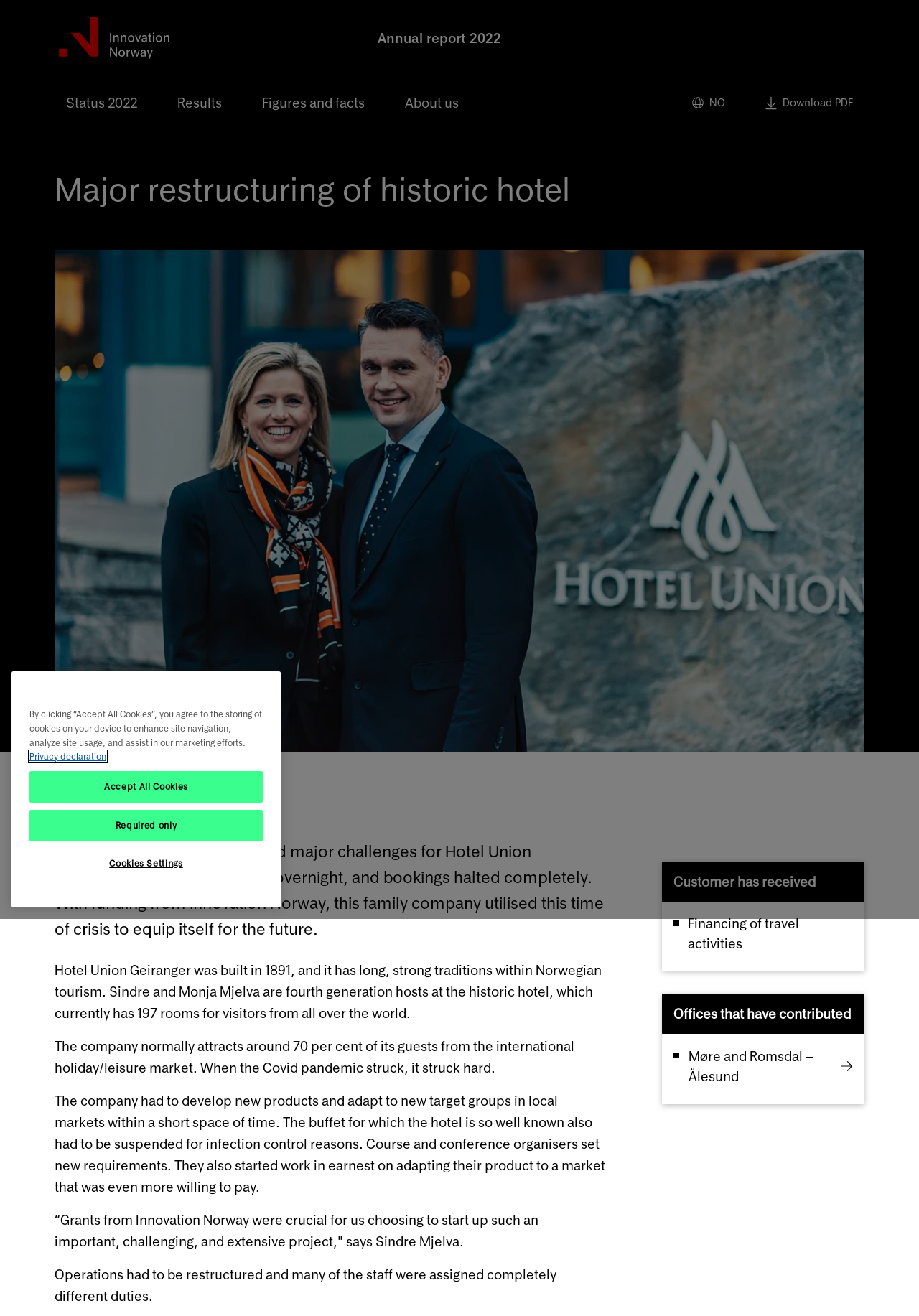Pinpoint the bounding box coordinates of the area that should be clicked to complete the following instruction: "Click the link to Møre and Romsdal – Ålesund". The coordinates must be given as four float numbers between 0 and 1, i.e., [left, top, right, bottom].

[0.748, 0.794, 0.928, 0.826]